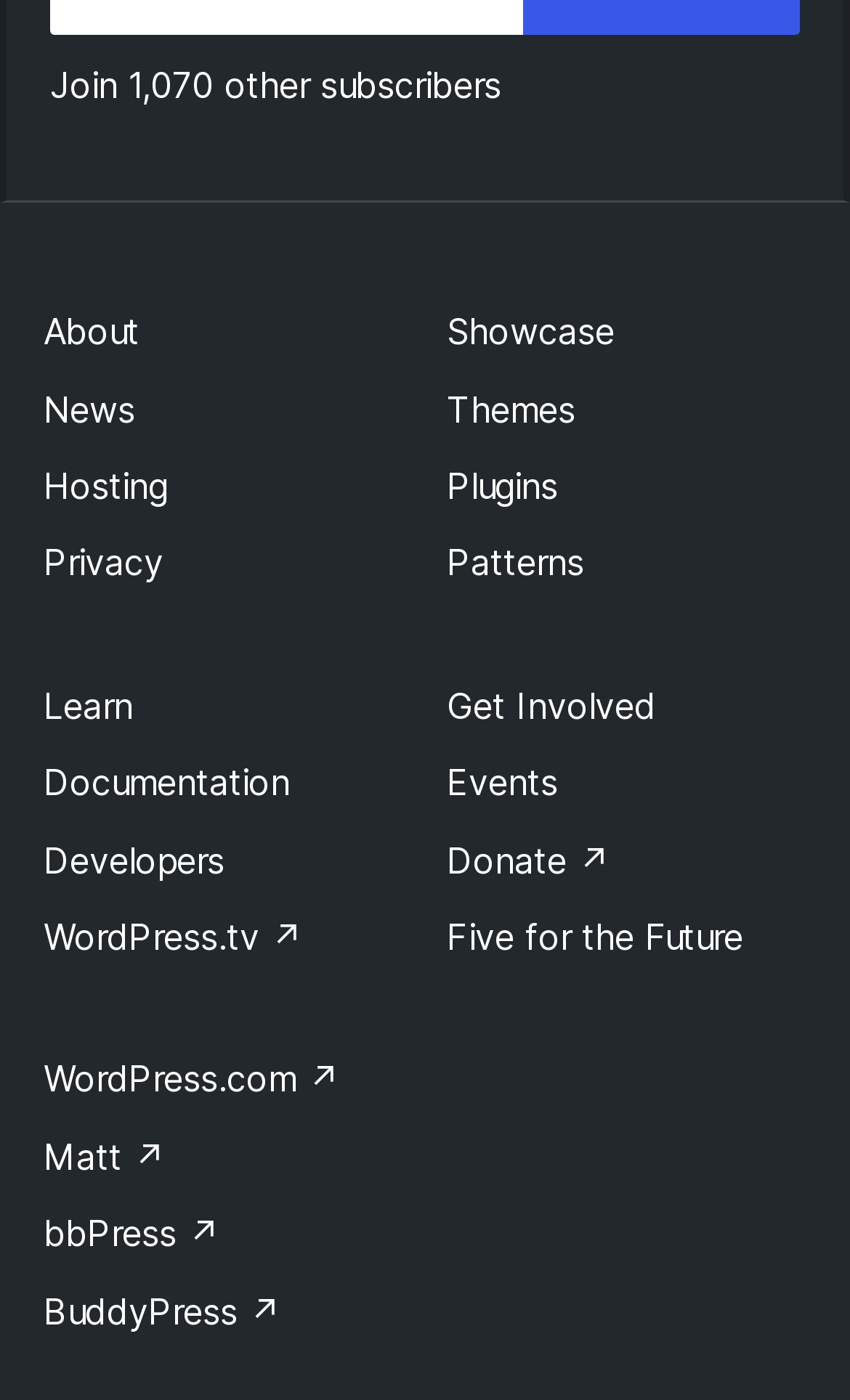Please examine the image and provide a detailed answer to the question: What is the number of subscribers?

The number of subscribers is mentioned in the StaticText element with the text 'Join 1,070 other subscribers' at the top of the webpage.